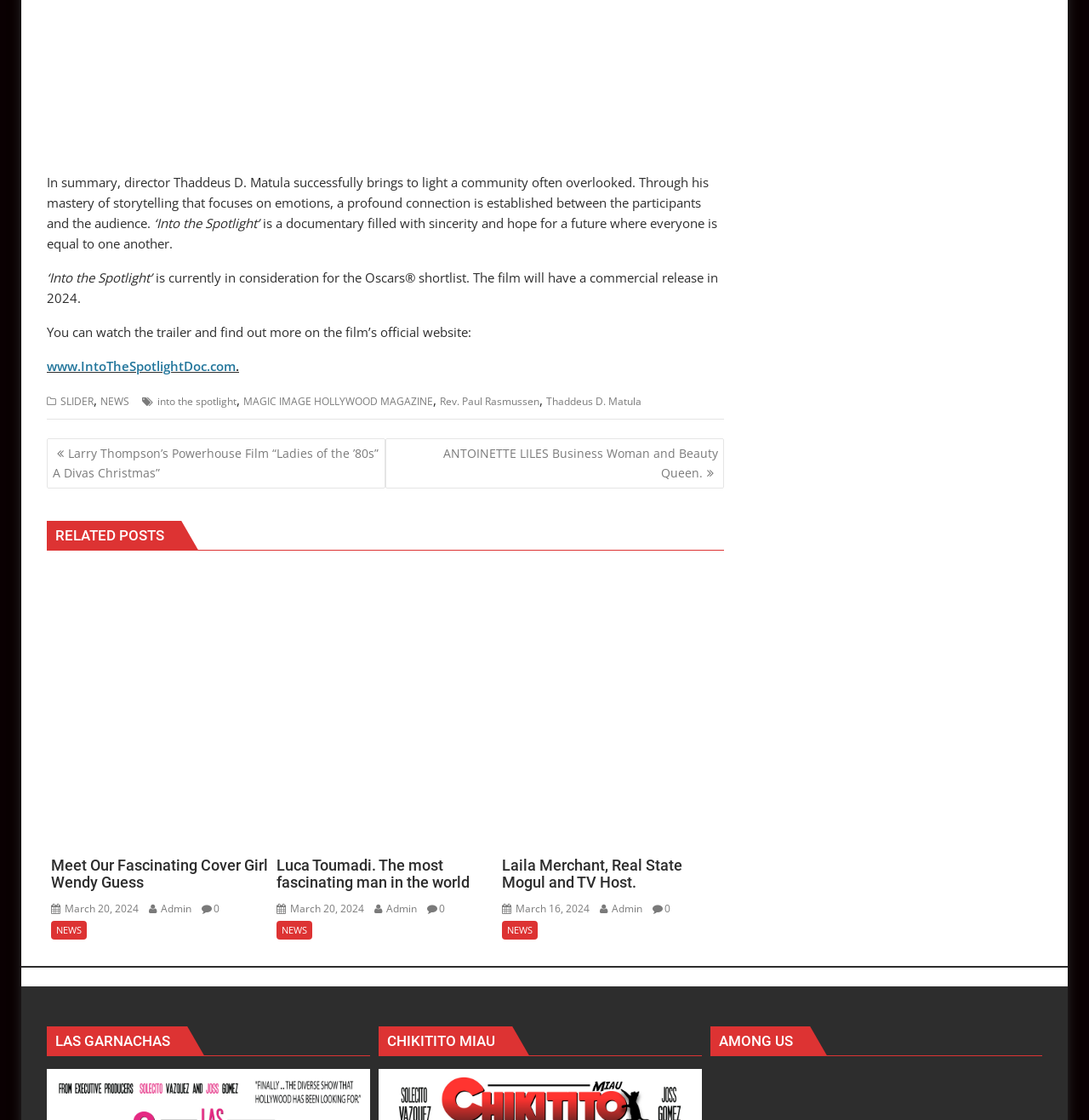Predict the bounding box of the UI element based on the description: "MAGIC IMAGE HOLLYWOOD MAGAZINE". The coordinates should be four float numbers between 0 and 1, formatted as [left, top, right, bottom].

[0.223, 0.352, 0.398, 0.365]